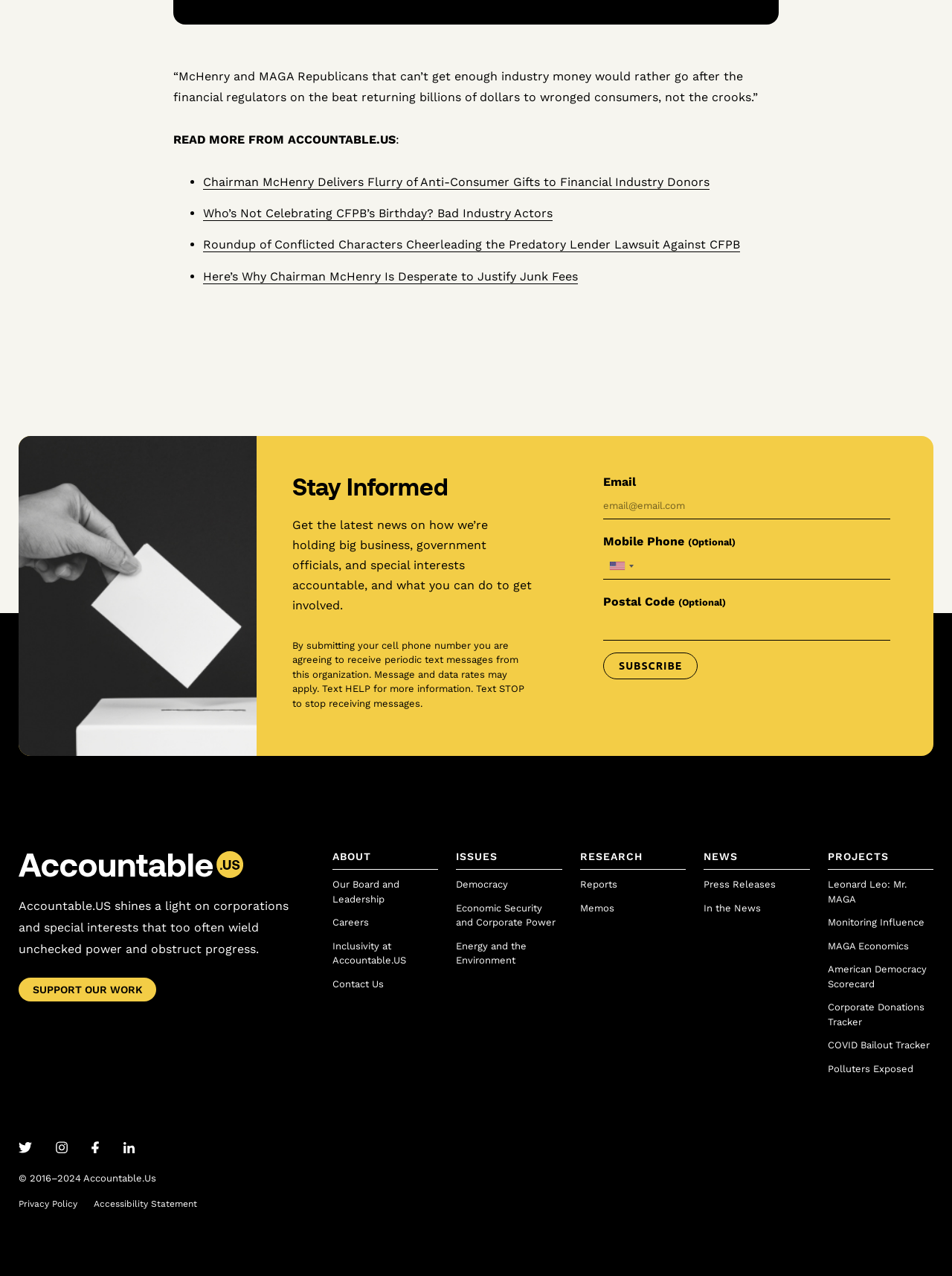How can users access social media links?
Using the image, answer in one word or phrase.

Footer section